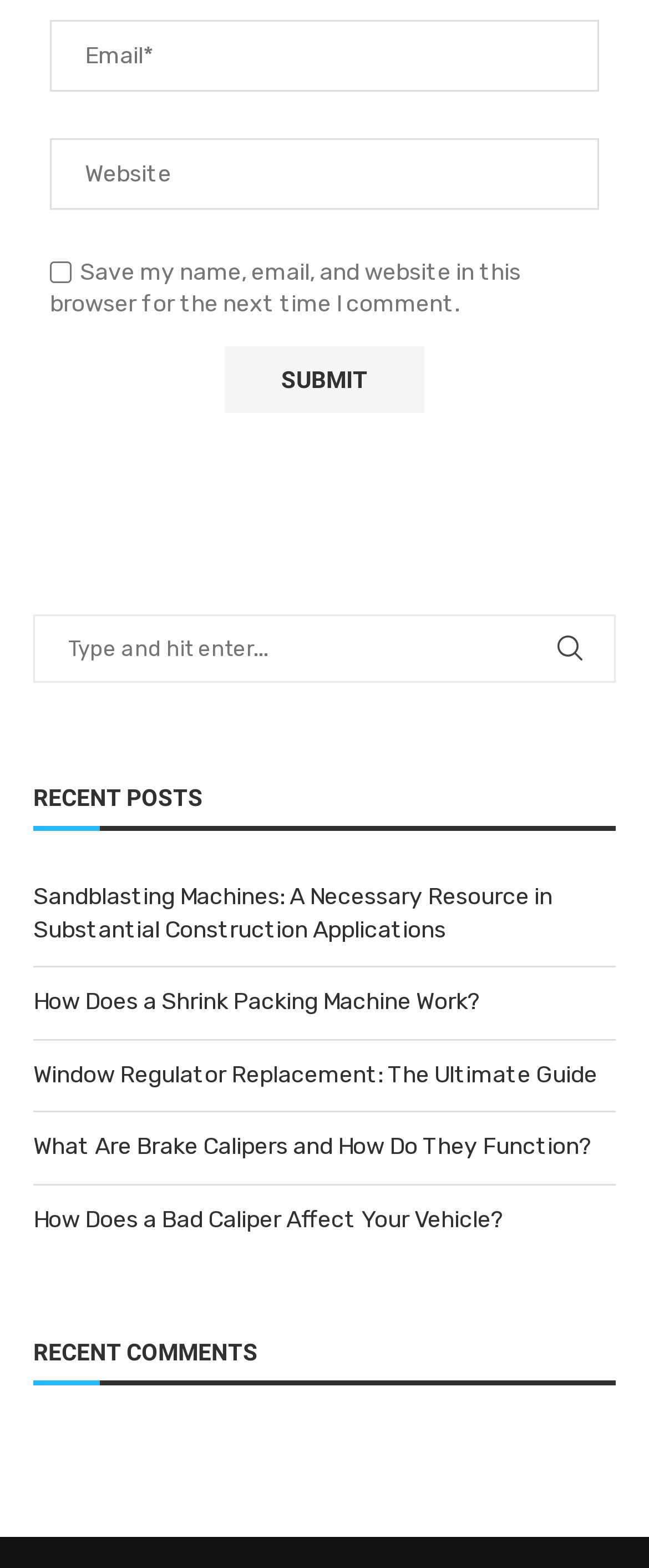Determine the bounding box coordinates for the area that needs to be clicked to fulfill this task: "Click the post title". The coordinates must be given as four float numbers between 0 and 1, i.e., [left, top, right, bottom].

None